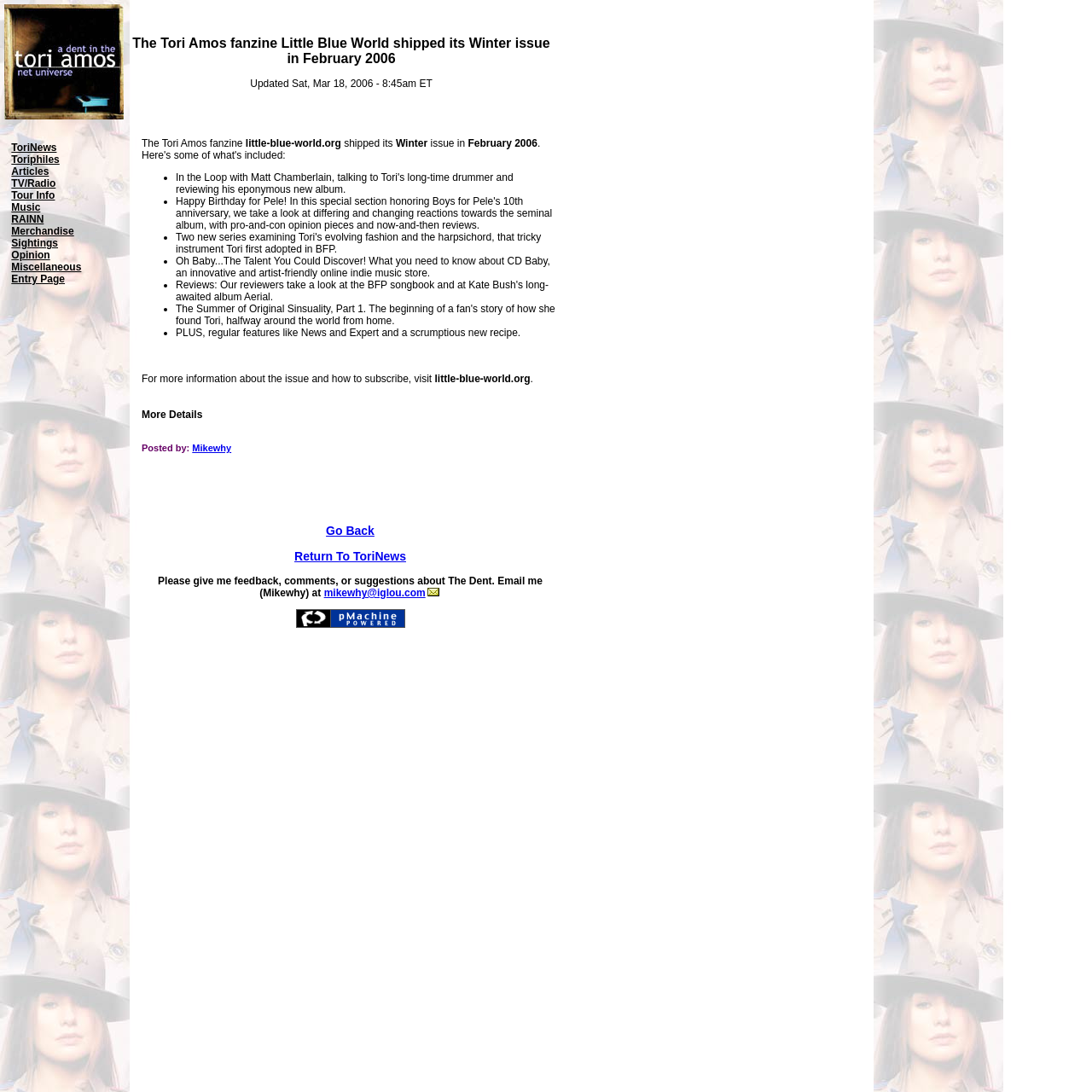What is the name of the software powering the webpage?
Refer to the image and provide a one-word or short phrase answer.

pMachine